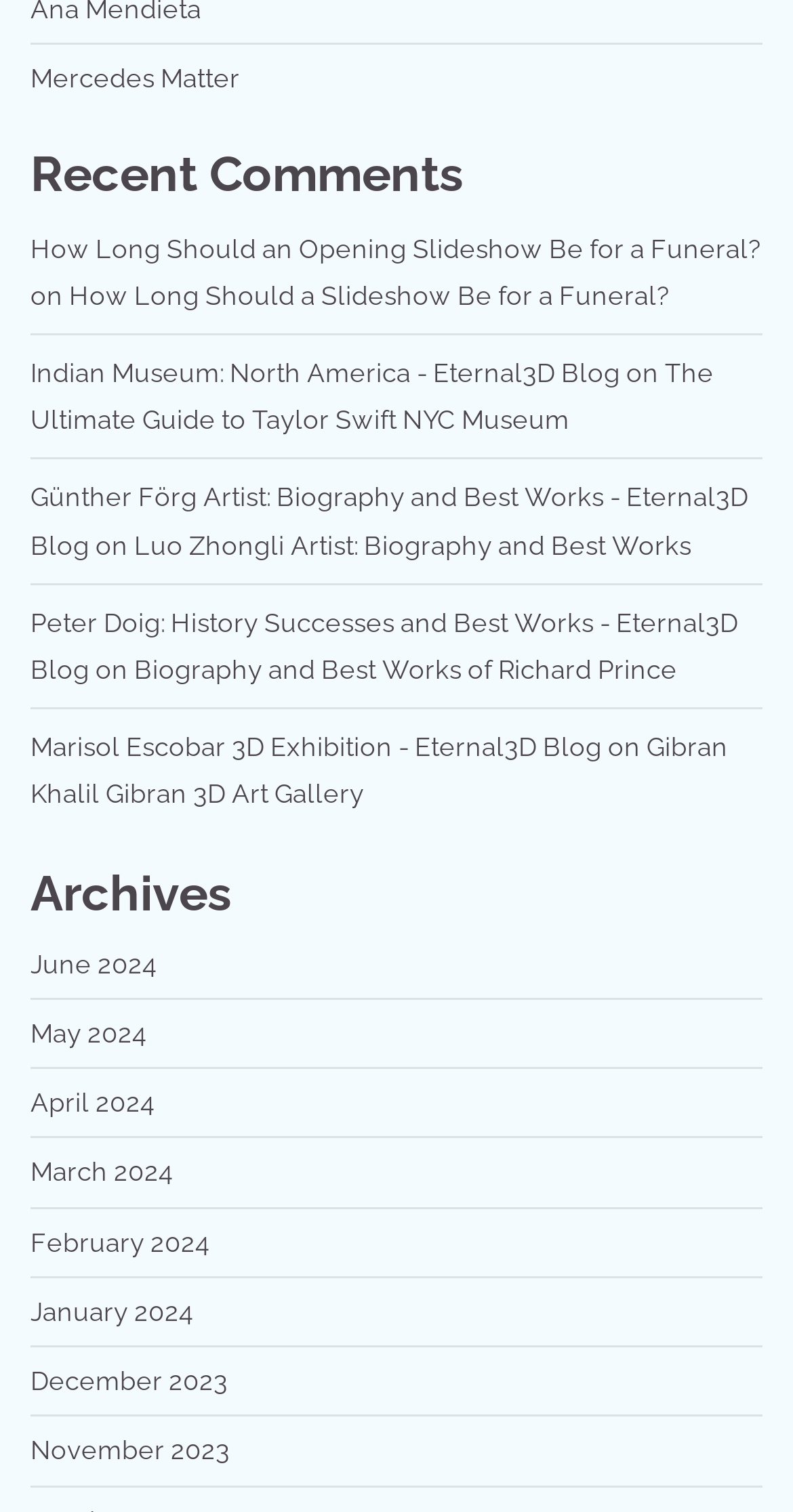What is the title of the first article?
Using the image as a reference, answer the question with a short word or phrase.

How Long Should an Opening Slideshow Be for a Funeral?